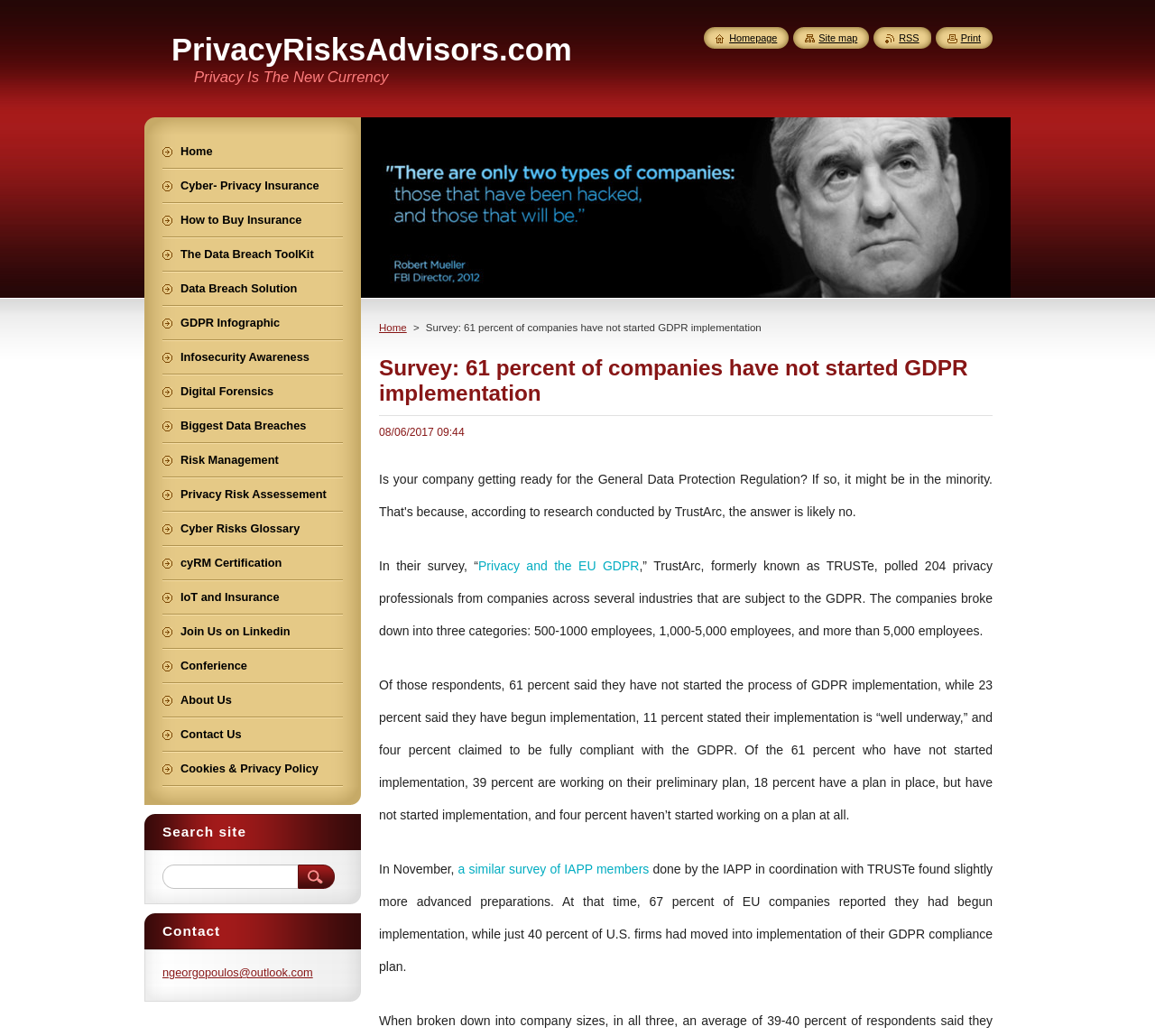What is the percentage of companies that have not started GDPR implementation? From the image, respond with a single word or brief phrase.

61 percent